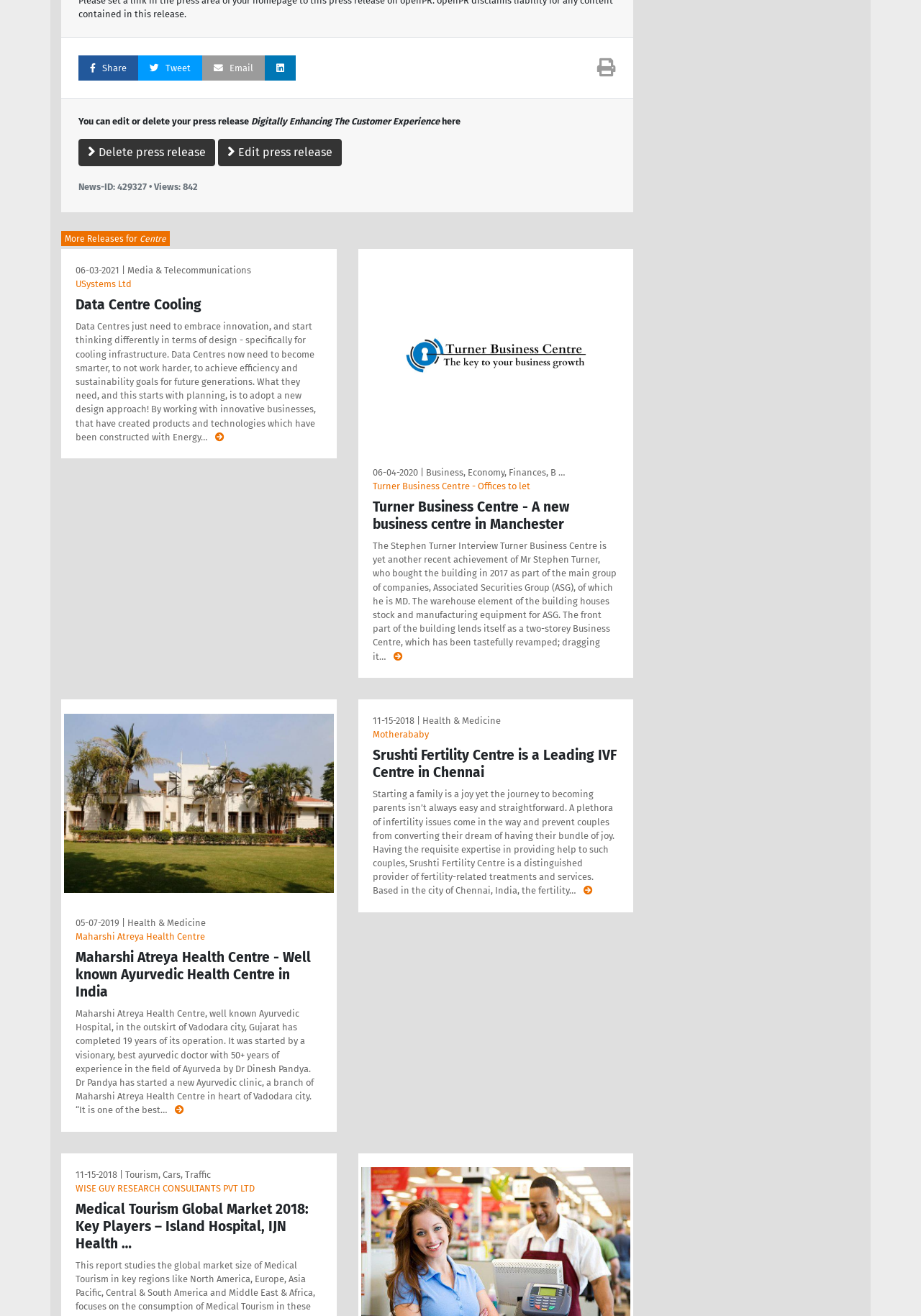Please identify the bounding box coordinates of the clickable area that will fulfill the following instruction: "Delete press release". The coordinates should be in the format of four float numbers between 0 and 1, i.e., [left, top, right, bottom].

[0.085, 0.105, 0.234, 0.126]